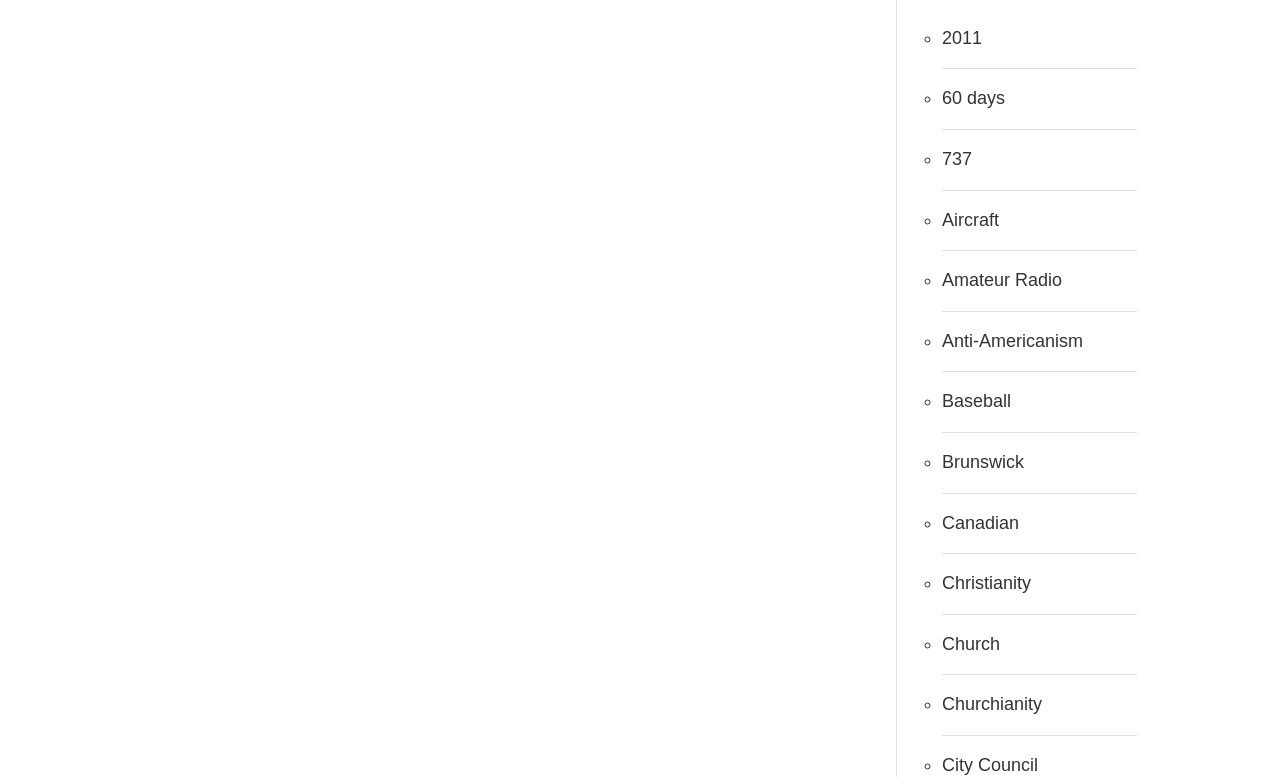Please give a concise answer to this question using a single word or phrase: 
How many list items are there?

19